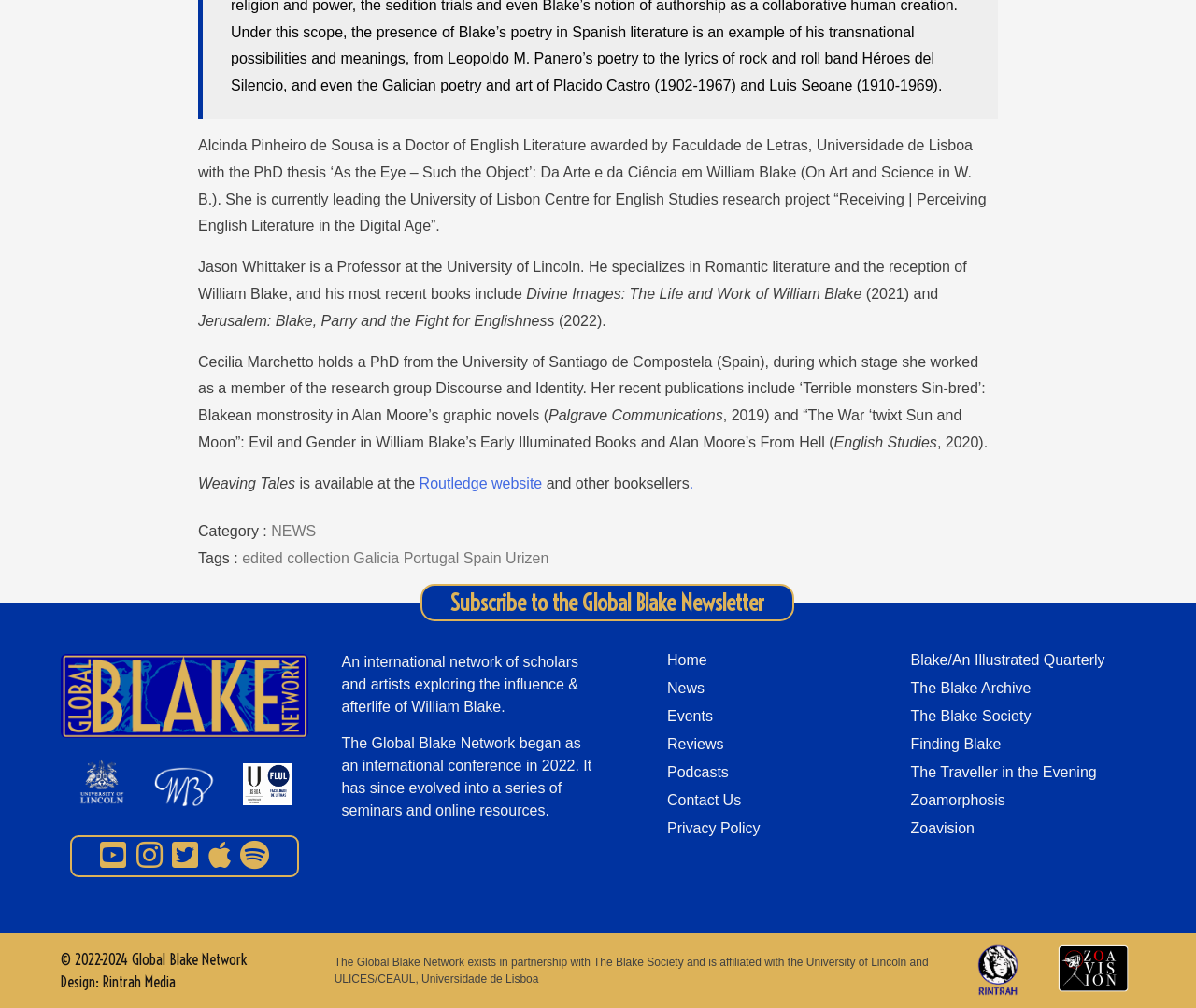Please identify the bounding box coordinates of the element that needs to be clicked to execute the following command: "Subscribe to the Global Blake Newsletter". Provide the bounding box using four float numbers between 0 and 1, formatted as [left, top, right, bottom].

[0.353, 0.582, 0.662, 0.615]